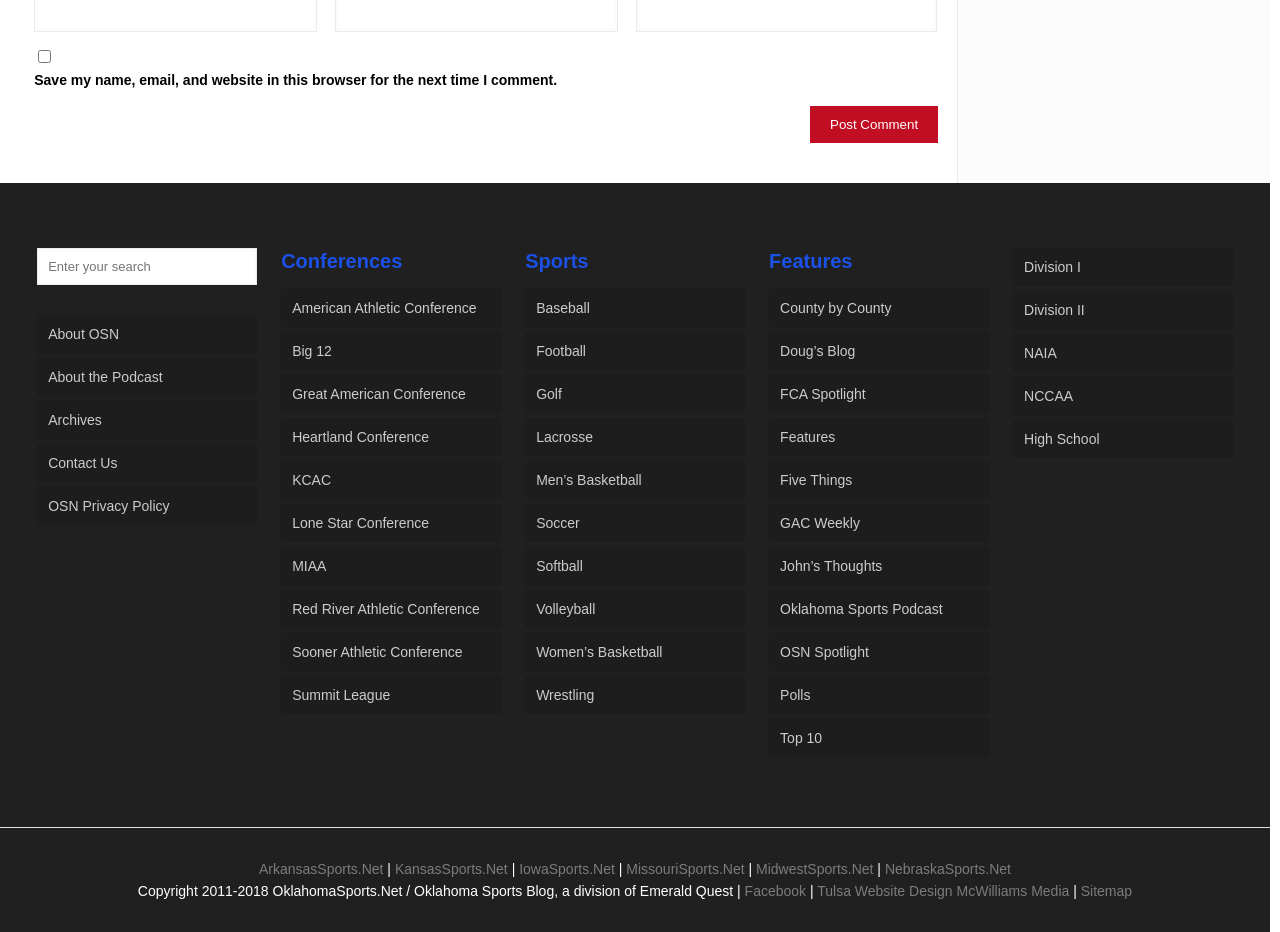Please provide the bounding box coordinates in the format (top-left x, top-left y, bottom-right x, bottom-right y). Remember, all values are floating point numbers between 0 and 1. What is the bounding box coordinate of the region described as: Five Things

[0.601, 0.495, 0.772, 0.535]